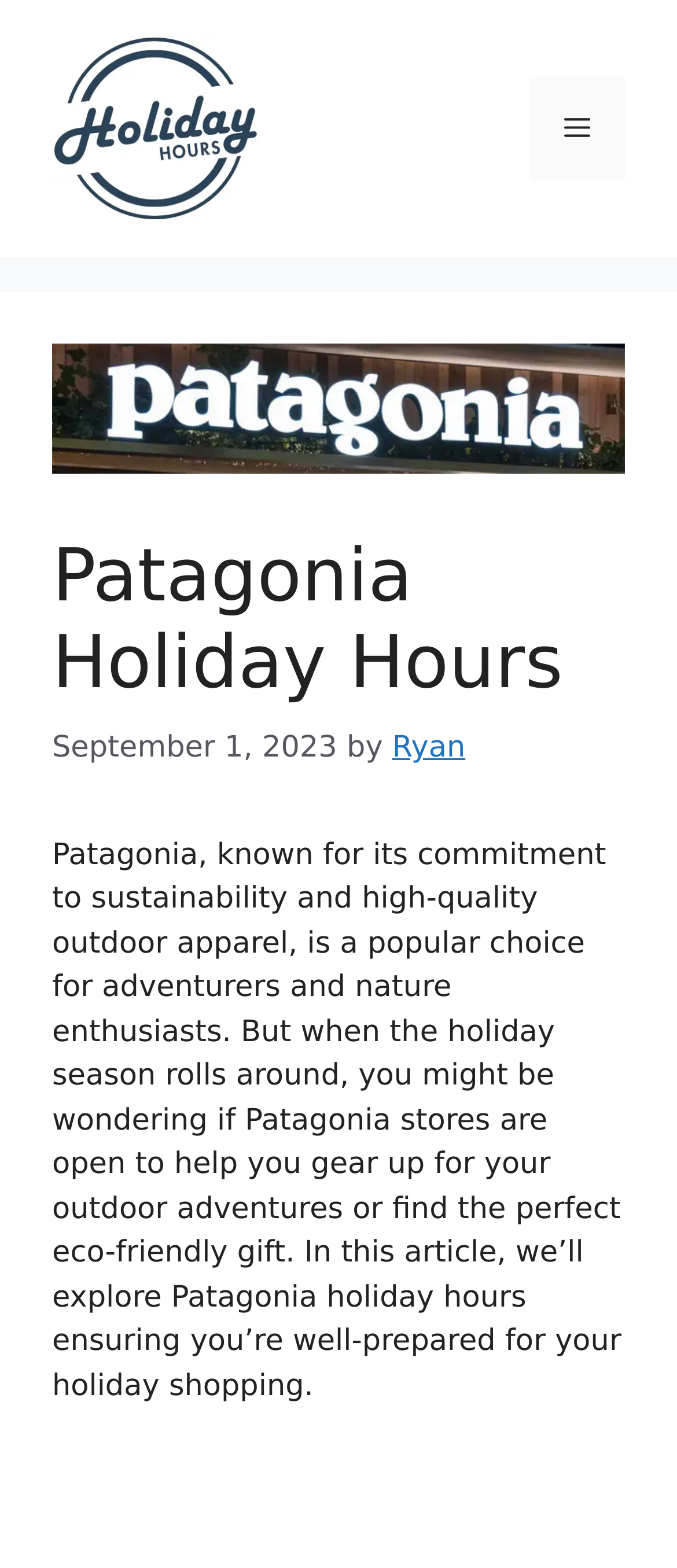Find the bounding box coordinates for the HTML element specified by: "alt="Holiday Hours"".

[0.077, 0.07, 0.385, 0.092]